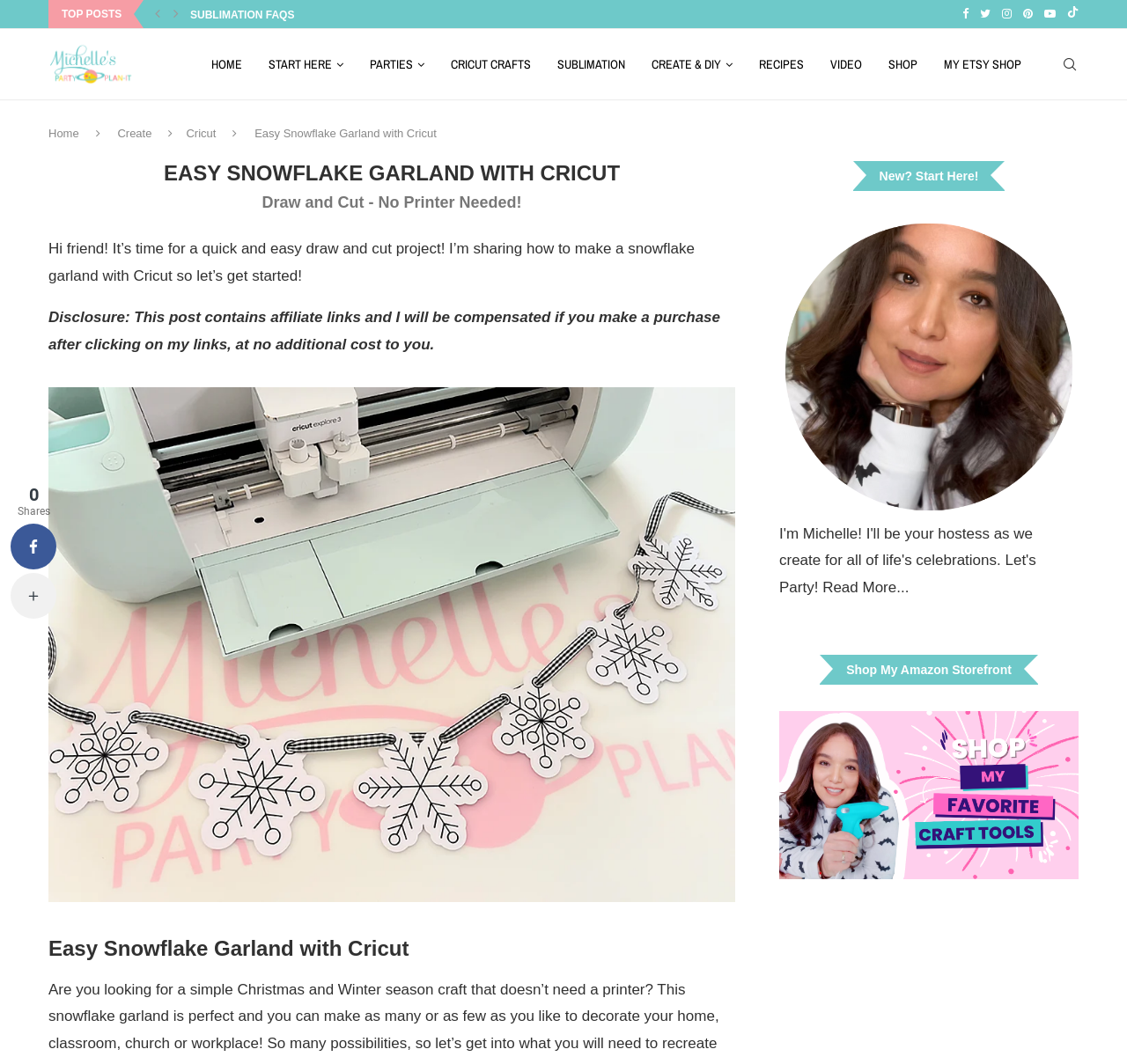Determine and generate the text content of the webpage's headline.

EASY SNOWFLAKE GARLAND WITH CRICUT